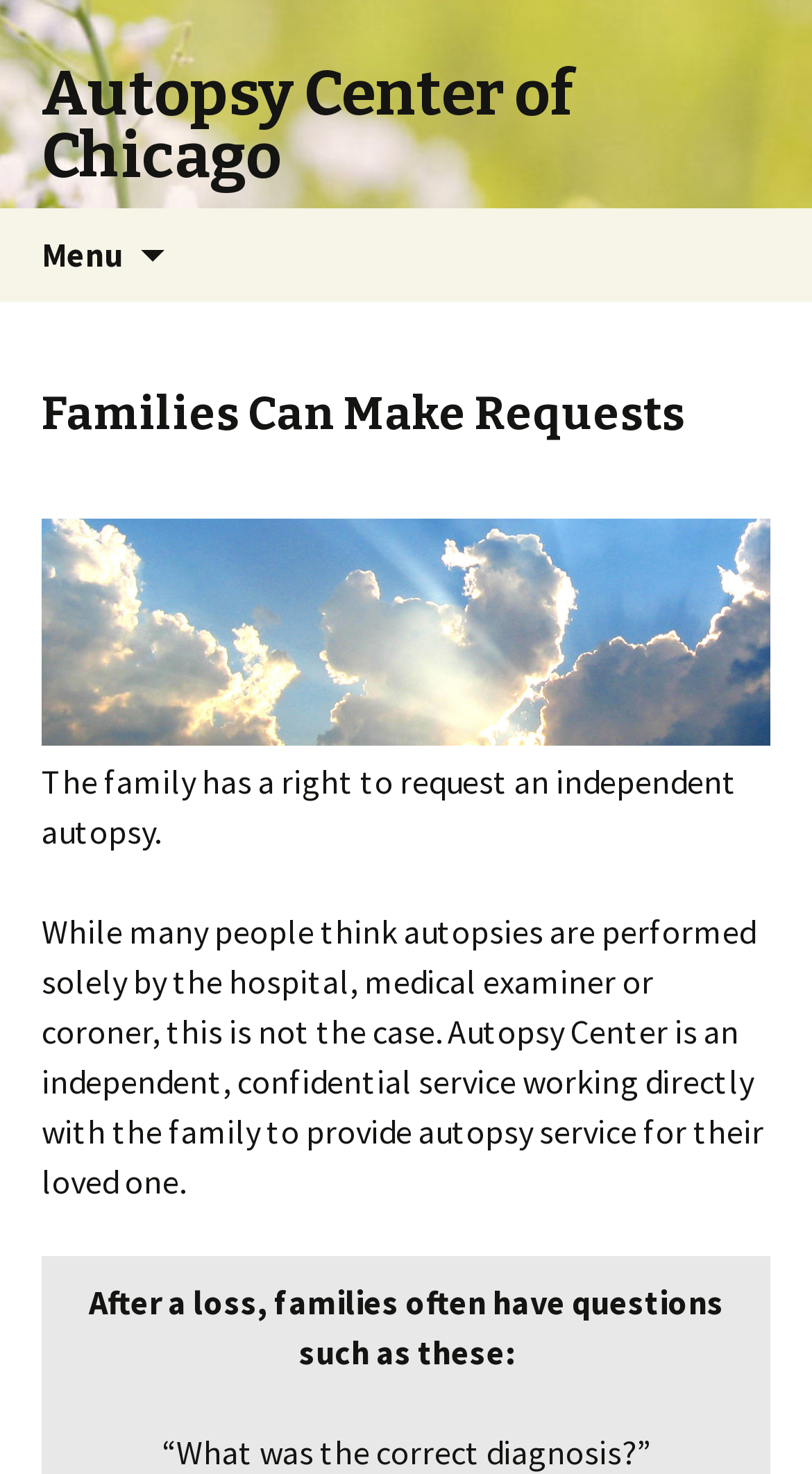Offer a thorough description of the webpage.

The webpage is about the Autopsy Center of Chicago, where families can make requests for independent autopsies. At the top, there is a link to the center's information, accompanied by a heading with the center's name. To the right of this link is a button to open the main menu. Below this, there is a link to skip to the content.

The main content area has a heading that reads "Families Can Make Requests". Below this, there is an image with the caption "14_cloudburst". To the right of the image, there is a link with the same caption.

The webpage then presents a series of paragraphs explaining the importance of independent autopsies. The first paragraph states that families have the right to request an independent autopsy. The second paragraph explains that autopsies are not only performed by hospitals, medical examiners, or coroners, but also by independent services like the Autopsy Center.

Further down, there is a paragraph that asks questions that families may have after a loss, such as "What was the correct diagnosis?". This question is presented in a larger font size than the surrounding text. Overall, the webpage provides information and resources for families who are seeking answers and clarity after a loss.